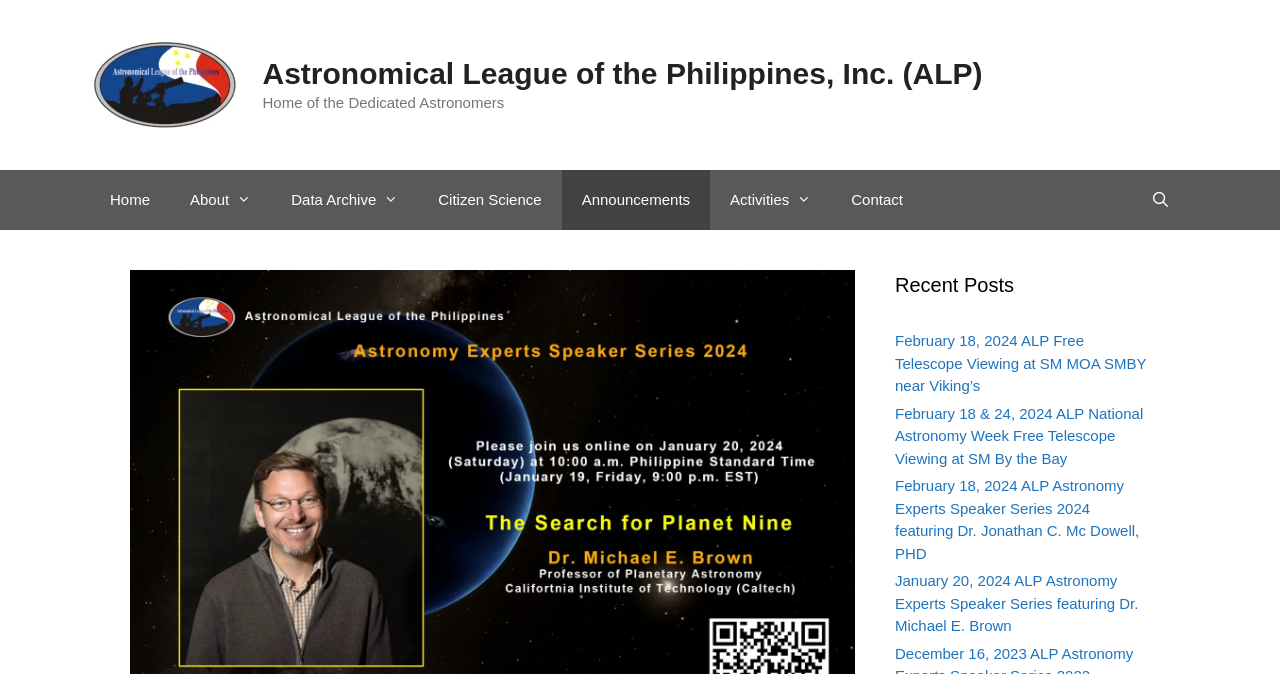Answer the question in one word or a short phrase:
How many recent posts are listed?

4